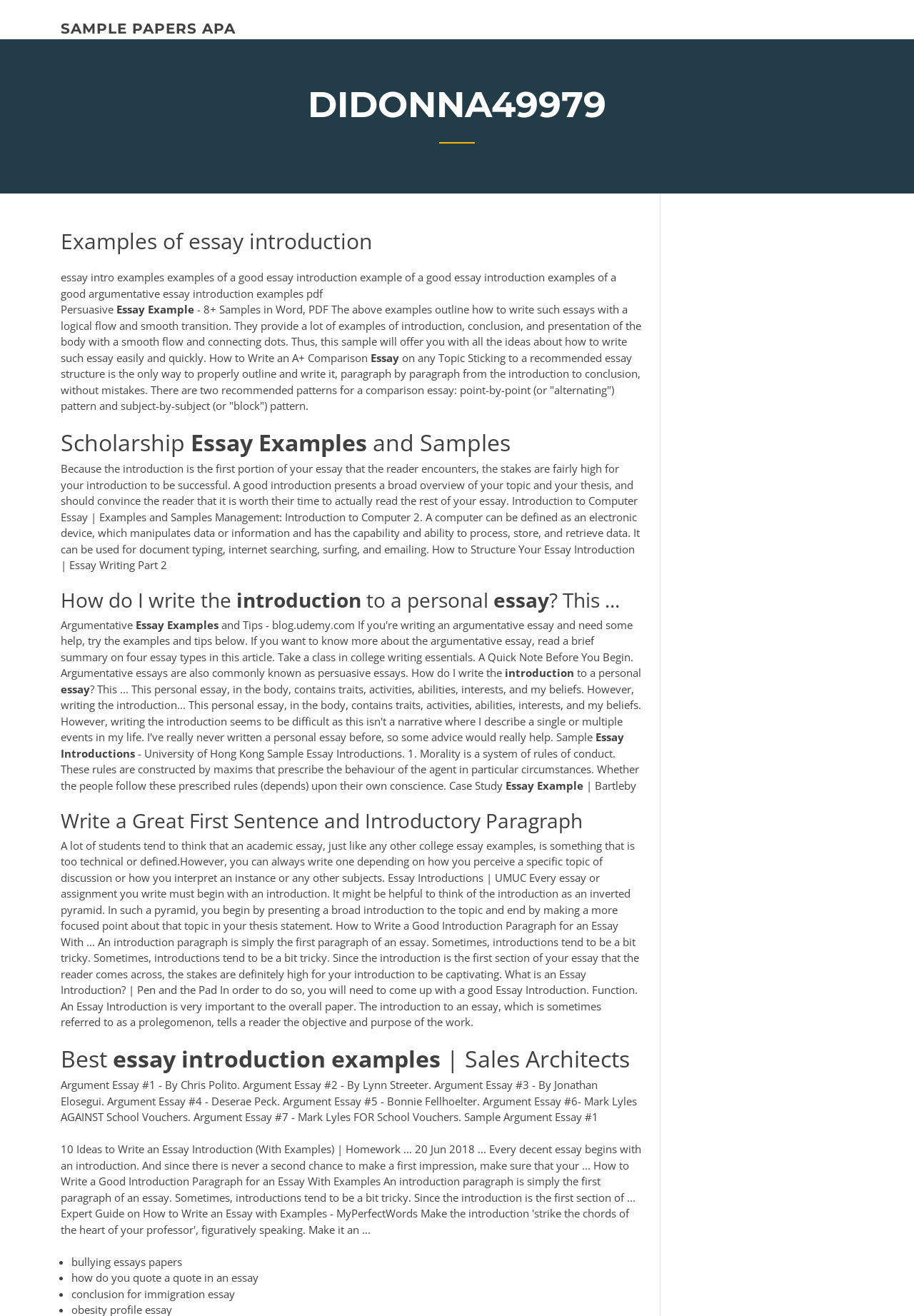Construct a thorough caption encompassing all aspects of the webpage.

This webpage is about examples of essay introductions. At the top, there is a link to "SAMPLE PAPERS APA" and a heading "DIDONNA49979". Below the heading, there is a subheading "Examples of essay introduction" followed by a block of text that provides examples of good essay introductions, including persuasive, argumentative, and comparison essays.

To the right of the subheading, there are several static text elements, including "Persuasive", "Essay", "Example", and a longer text that explains how to write a good essay introduction. Below this text, there are more headings and static text elements that provide information on how to structure an essay introduction, including tips on writing a good first sentence and introductory paragraph.

The webpage also includes several examples of essay introductions, including scholarship essay examples, personal essay introductions, and argumentative essay introductions. These examples are presented in a list format, with each example preceded by a heading or a static text element that describes the type of essay introduction.

At the bottom of the webpage, there are several links to related topics, including bullying essays, quoting a quote in an essay, and conclusion for immigration essay. These links are presented in a list format, with each link preceded by a bullet point.